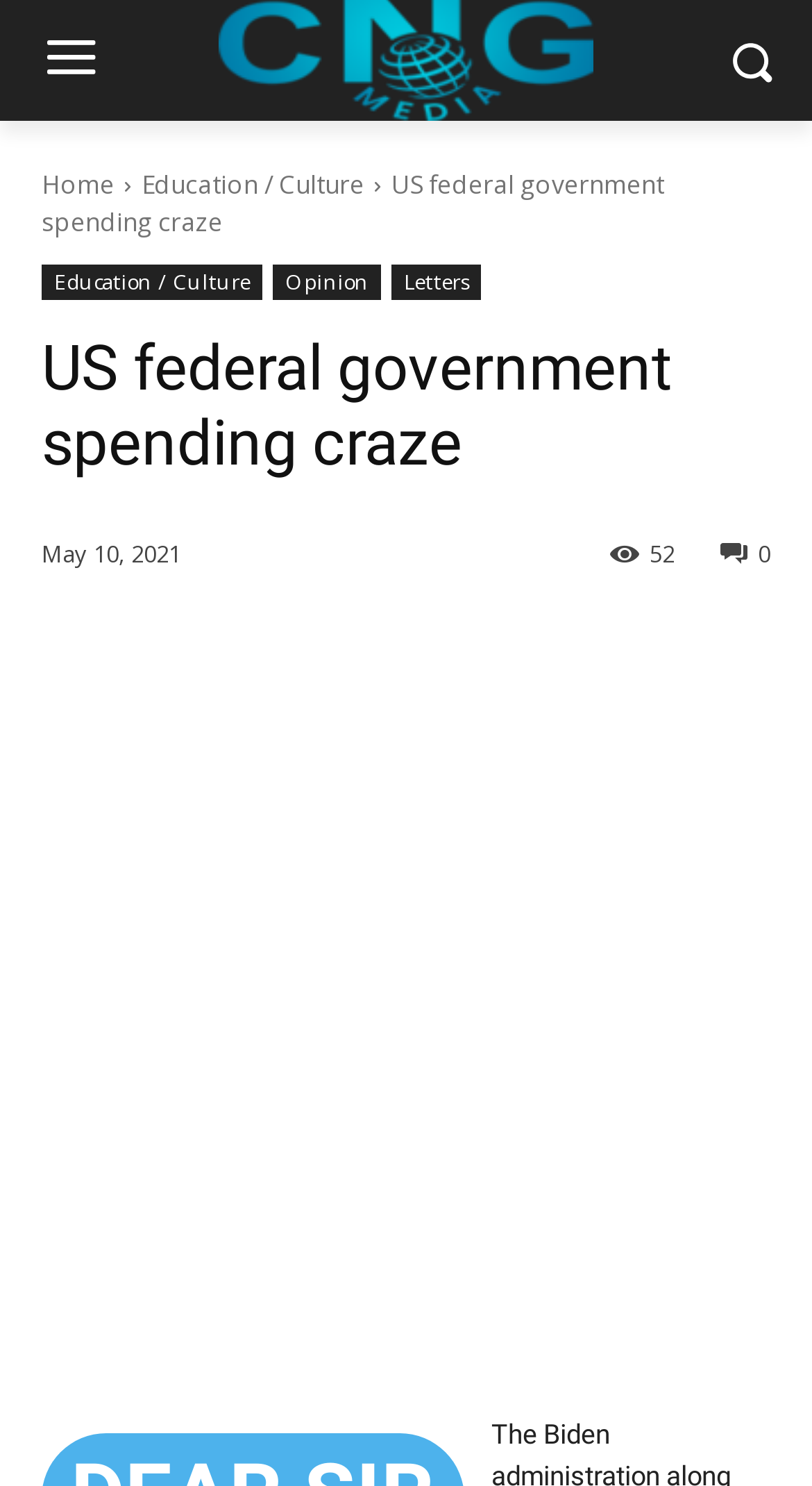Is there an image at the top of the page? Refer to the image and provide a one-word or short phrase answer.

Yes